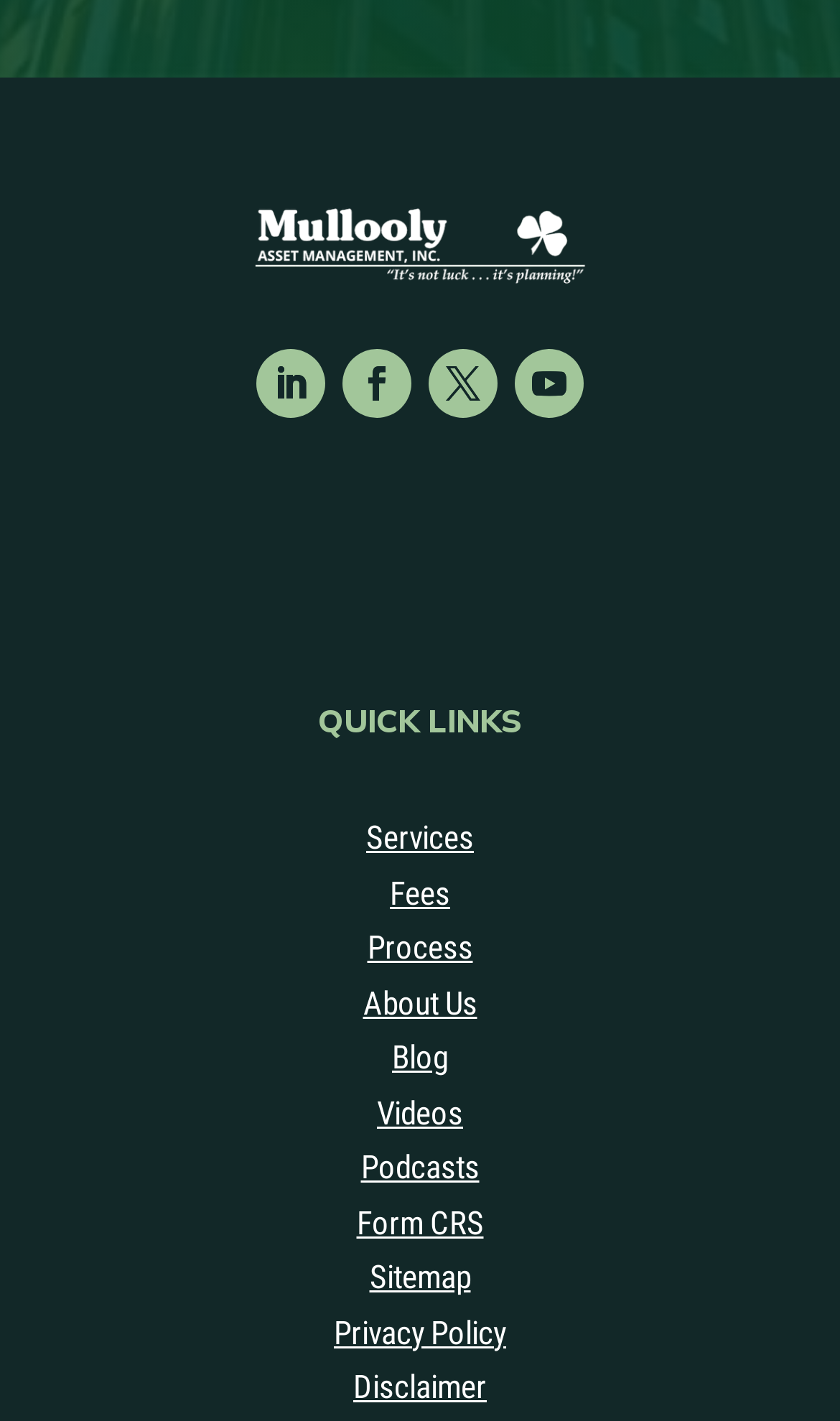Find the bounding box coordinates for the HTML element described in this sentence: "Videos". Provide the coordinates as four float numbers between 0 and 1, in the format [left, top, right, bottom].

[0.449, 0.77, 0.551, 0.797]